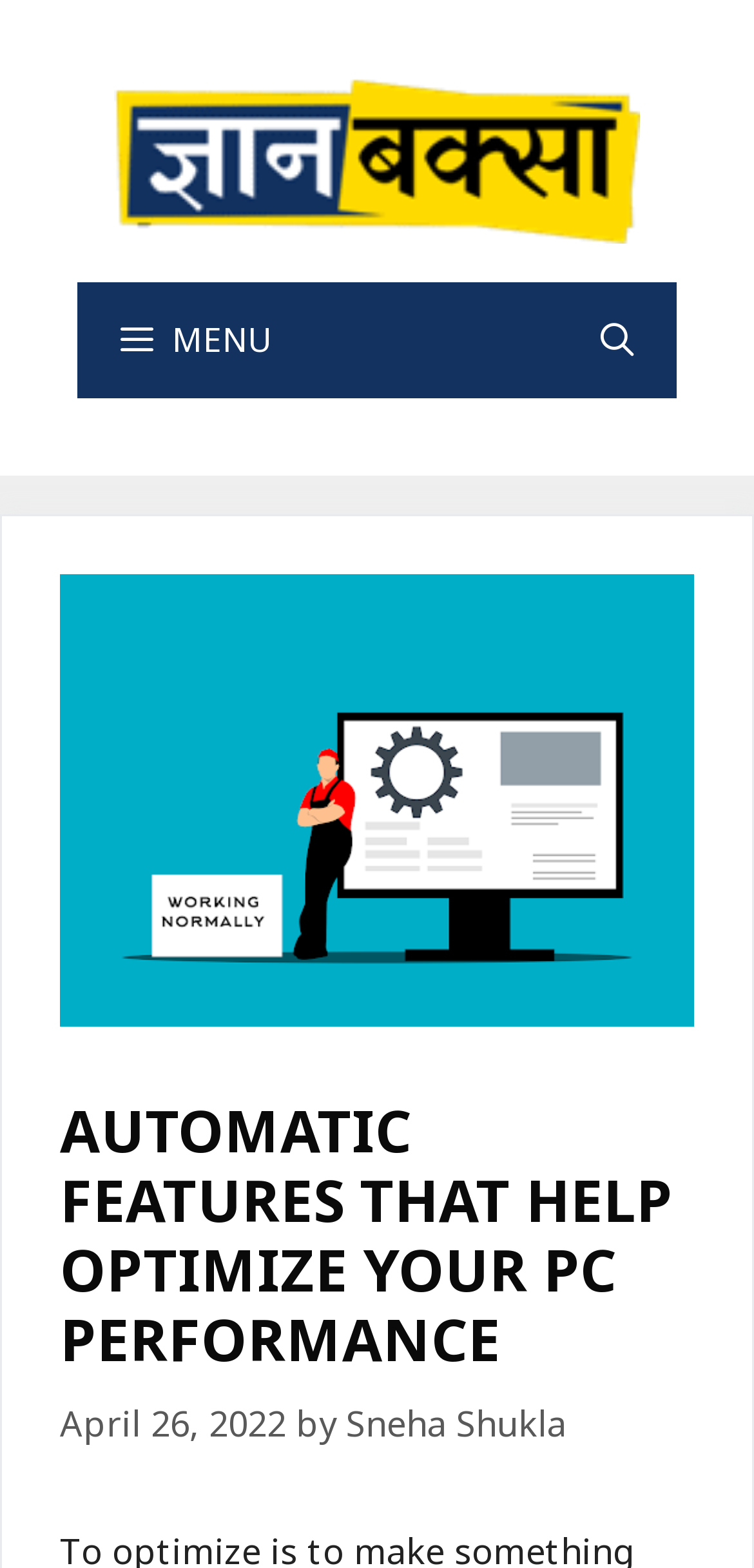Describe all significant elements and features of the webpage.

The webpage appears to be an article or blog post focused on optimizing PC performance. At the top of the page, there is a banner that spans the entire width, containing a link to "Gyan baksa" with an accompanying image. Below the banner, there is a primary navigation menu that takes up most of the width, featuring a link to open a search bar, a button to expand the menu, and a header section.

The header section contains the main title of the article, "AUTOMATIC FEATURES THAT HELP OPTIMIZE YOUR PC PERFORMANCE", which is prominently displayed. Below the title, there is a timestamp indicating that the article was published on April 26, 2022, followed by the author's name, "Sneha Shukla", which is a clickable link.

Overall, the webpage has a clean and organized structure, with clear headings and concise text. The use of images and icons adds visual appeal, and the navigation menu provides easy access to other sections of the website.